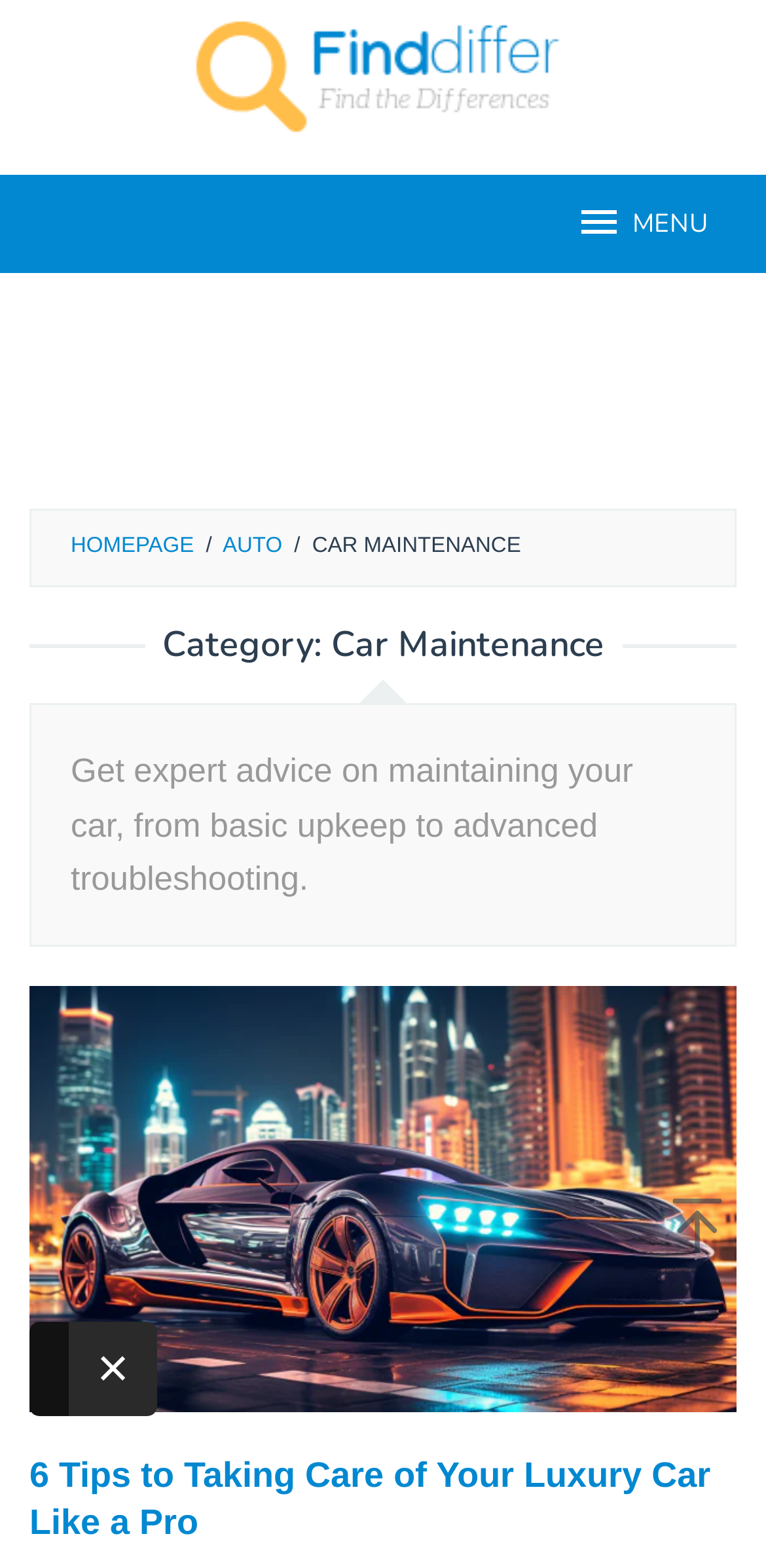What is the main category of the webpage?
From the screenshot, provide a brief answer in one word or phrase.

Car Maintenance